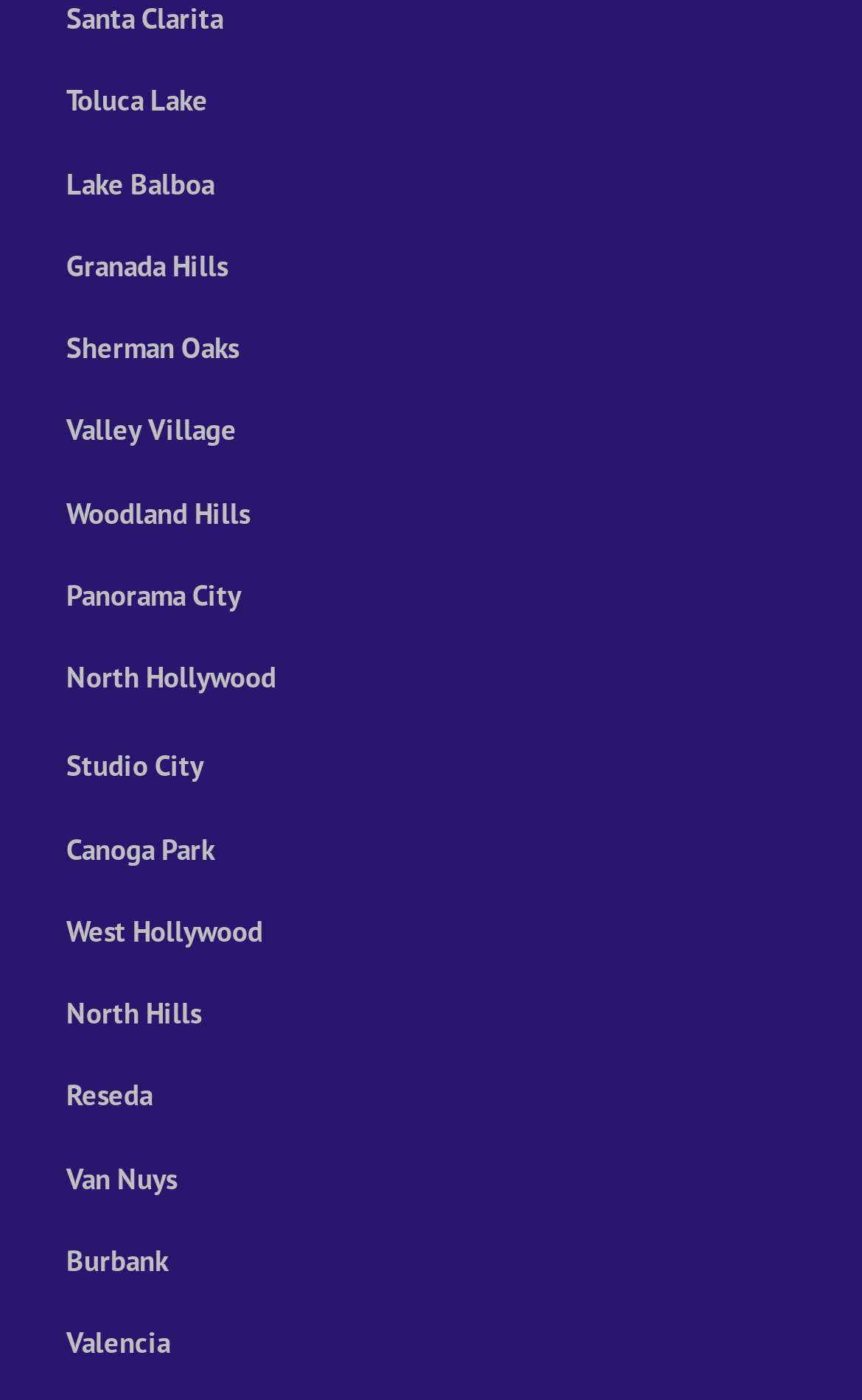Is Valencia a neighborhood in the list?
Using the visual information, respond with a single word or phrase.

Yes